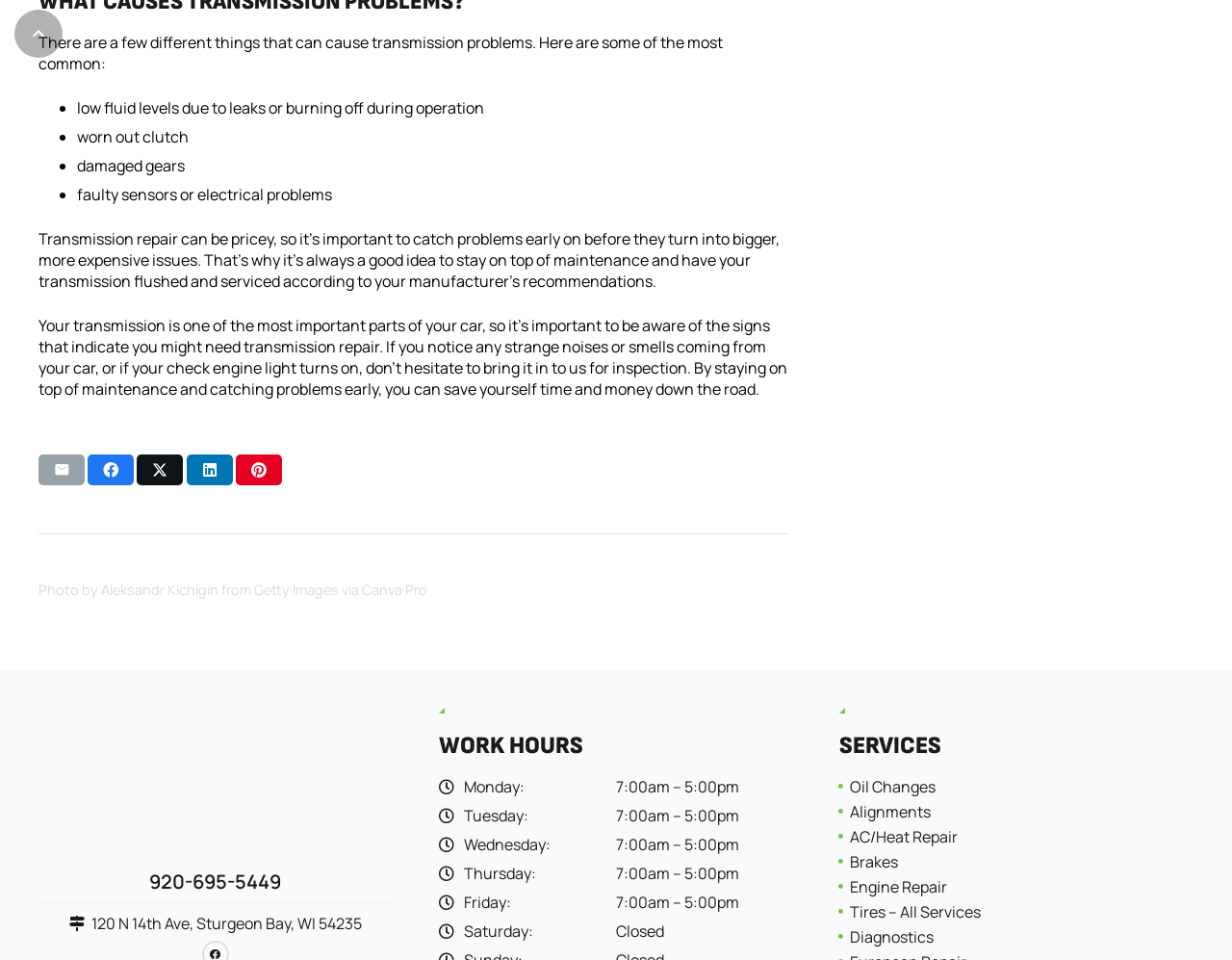Return the bounding box coordinates of the UI element that corresponds to this description: "AC/Heat Repair". The coordinates must be given as four float numbers in the range of 0 and 1, [left, top, right, bottom].

[0.69, 0.861, 0.777, 0.883]